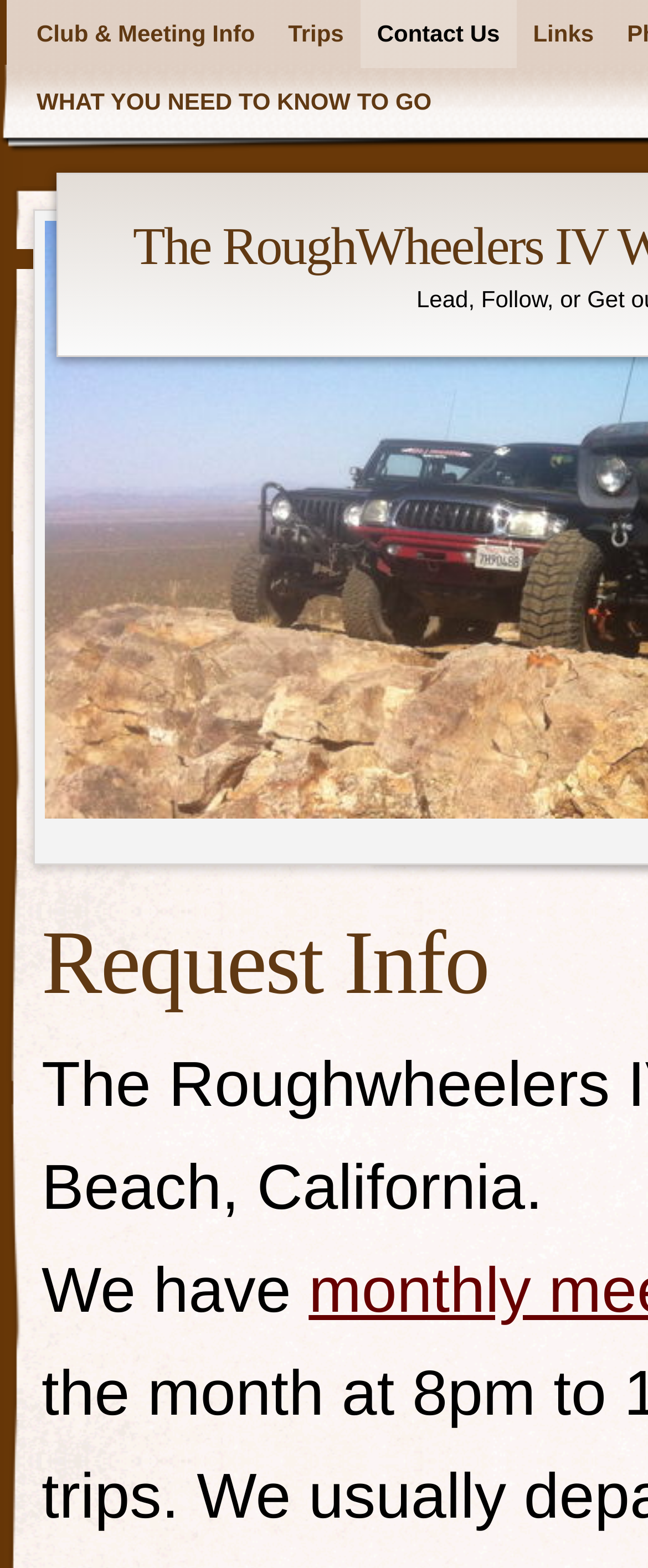Given the element description: "Contact Us", predict the bounding box coordinates of this UI element. The coordinates must be four float numbers between 0 and 1, given as [left, top, right, bottom].

[0.556, 0.0, 0.797, 0.043]